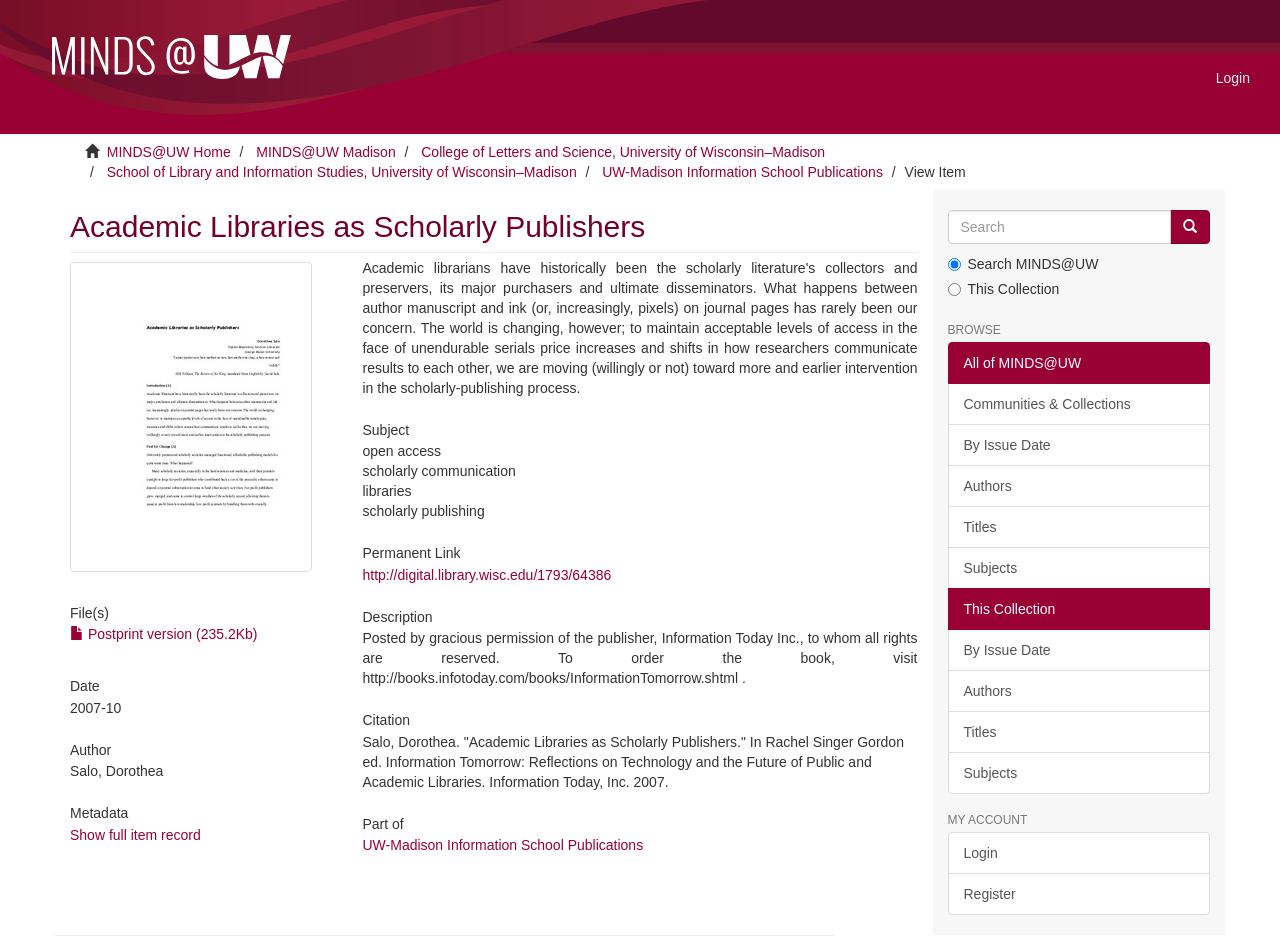Identify the bounding box coordinates for the UI element described as follows: "Show full item record". Ensure the coordinates are four float numbers between 0 and 1, formatted as [left, top, right, bottom].

[0.055, 0.868, 0.157, 0.885]